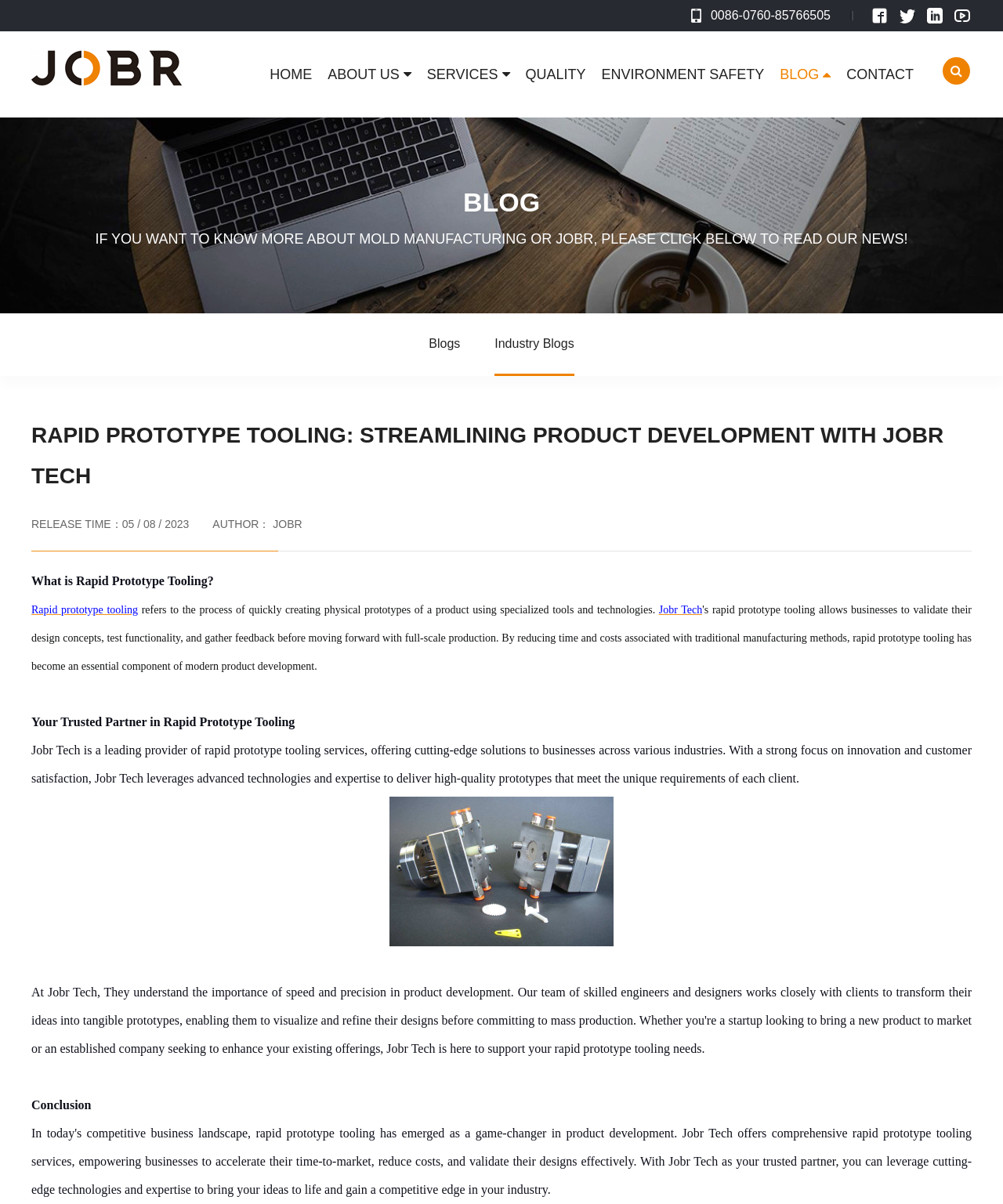Could you determine the bounding box coordinates of the clickable element to complete the instruction: "Read the article about 'Rapid prototype tooling'"? Provide the coordinates as four float numbers between 0 and 1, i.e., [left, top, right, bottom].

[0.031, 0.5, 0.138, 0.511]